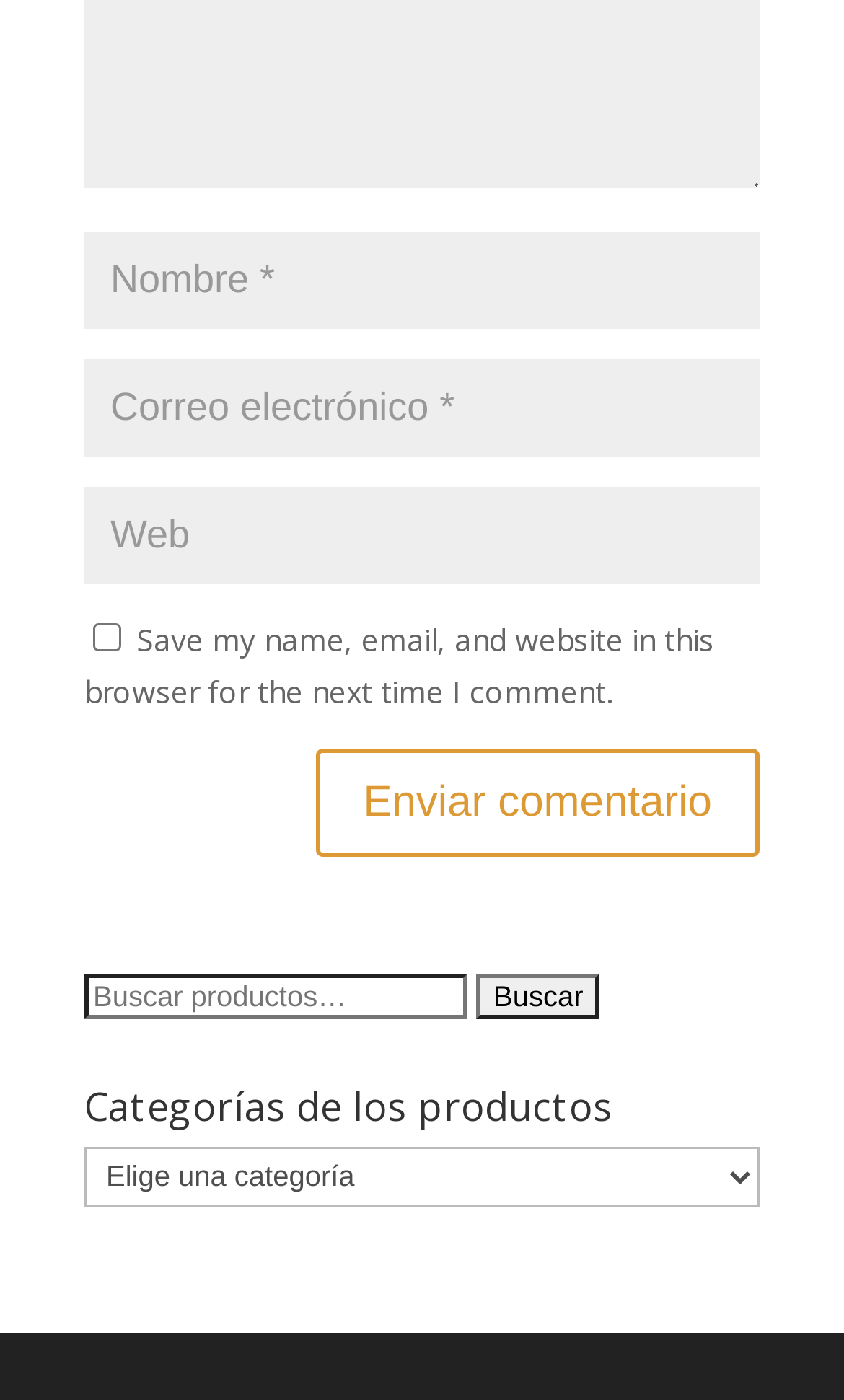Identify the bounding box coordinates of the element that should be clicked to fulfill this task: "Contact us". The coordinates should be provided as four float numbers between 0 and 1, i.e., [left, top, right, bottom].

None